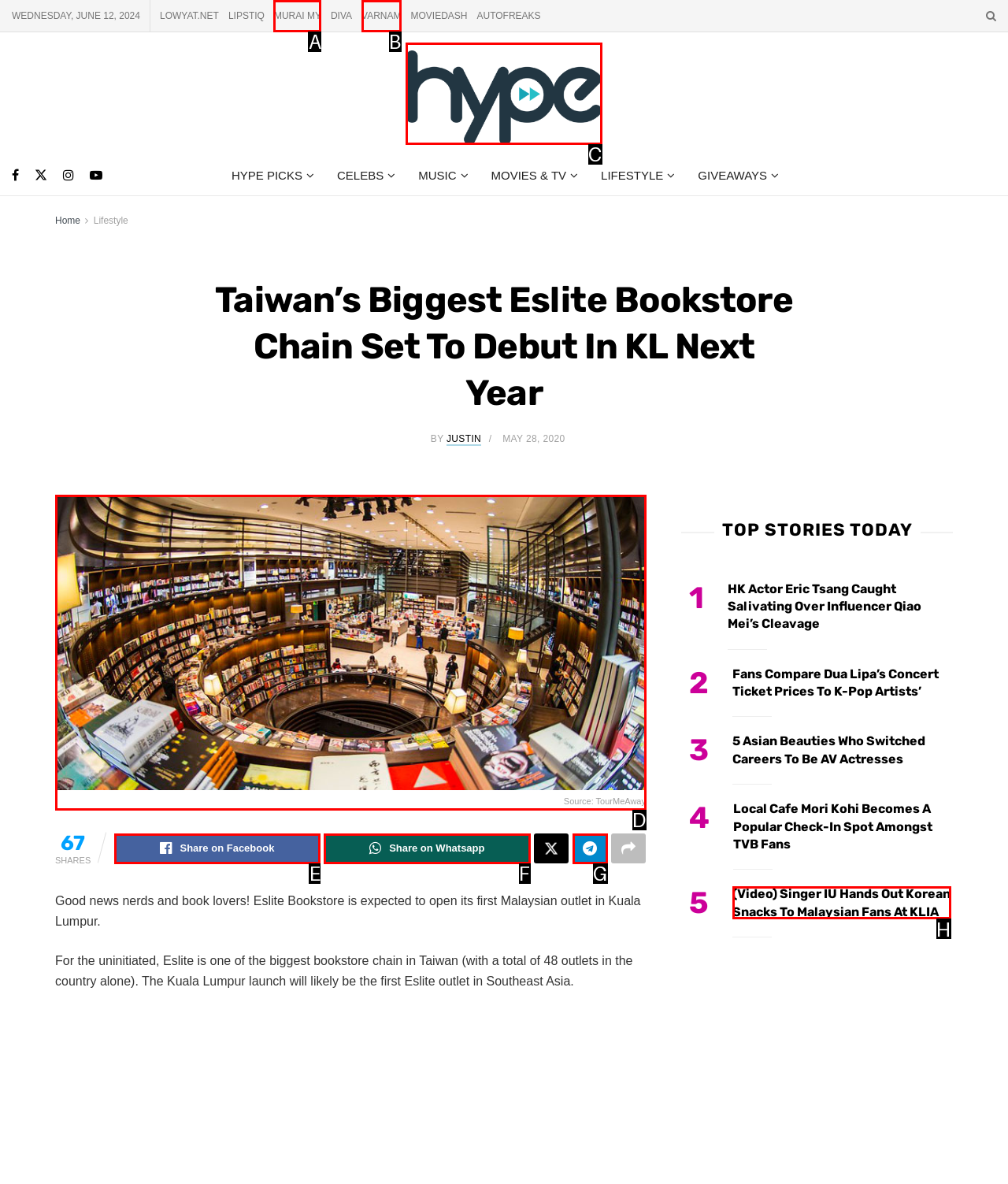From the given options, choose the one to complete the task: Click on the 'Hype MY' link
Indicate the letter of the correct option.

C